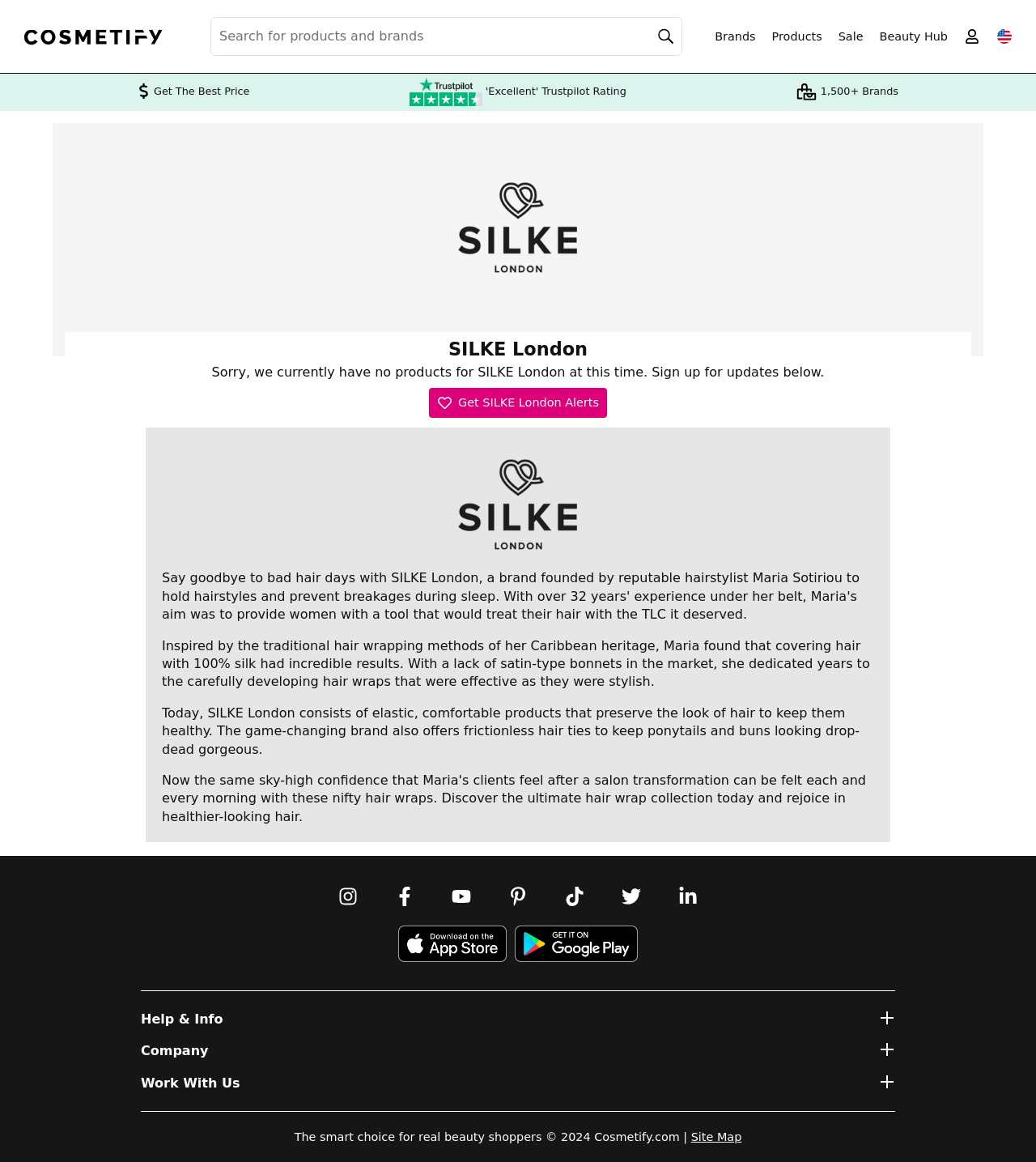Please respond in a single word or phrase: 
What is the brand being featured?

SILKE London